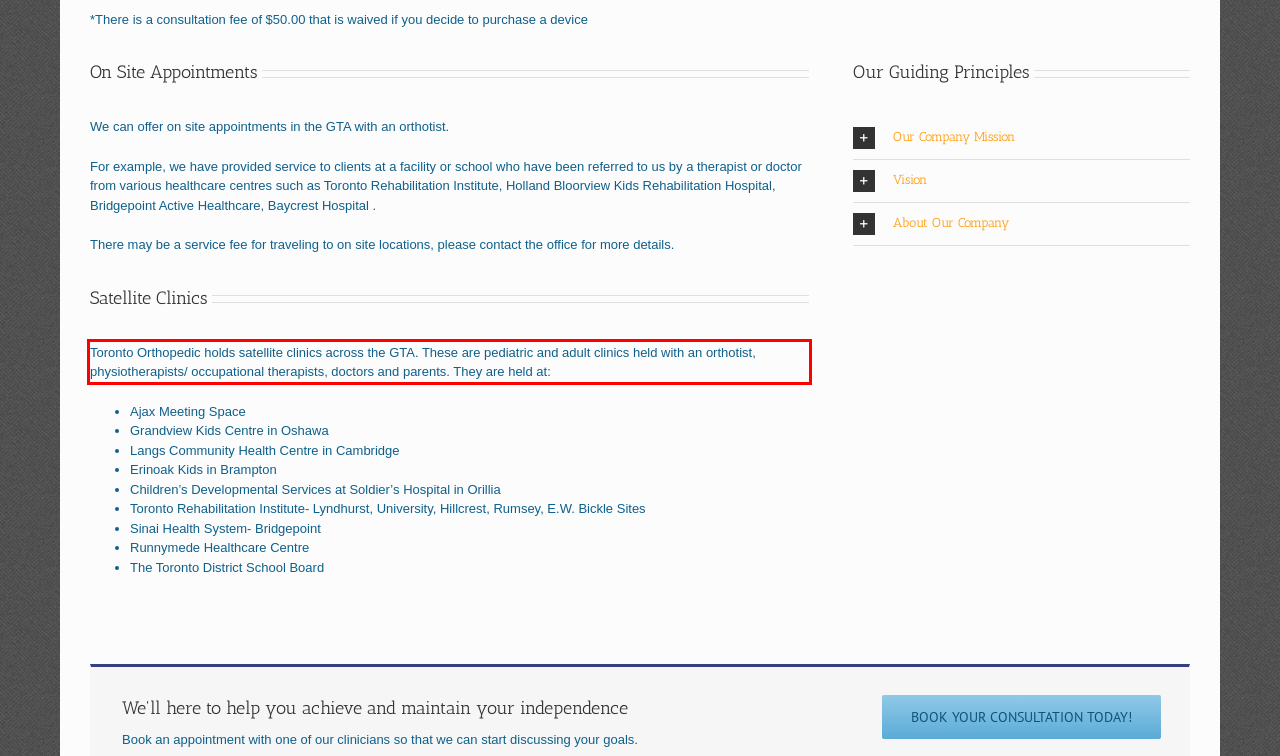You are given a webpage screenshot with a red bounding box around a UI element. Extract and generate the text inside this red bounding box.

Toronto Orthopedic holds satellite clinics across the GTA. These are pediatric and adult clinics held with an orthotist, physiotherapists/ occupational therapists, doctors and parents. They are held at: